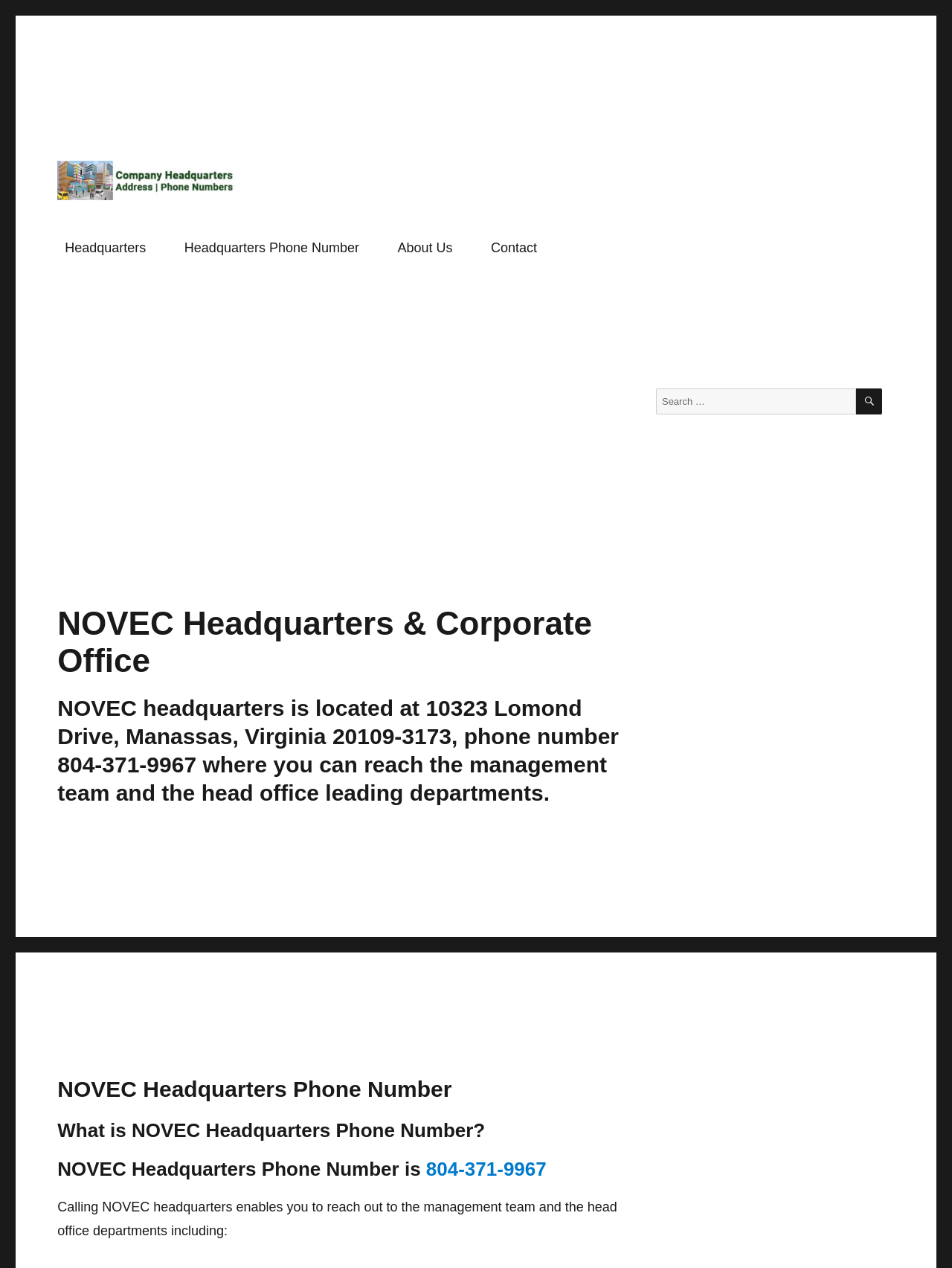Please extract and provide the main headline of the webpage.

NOVEC Headquarters & Corporate Office